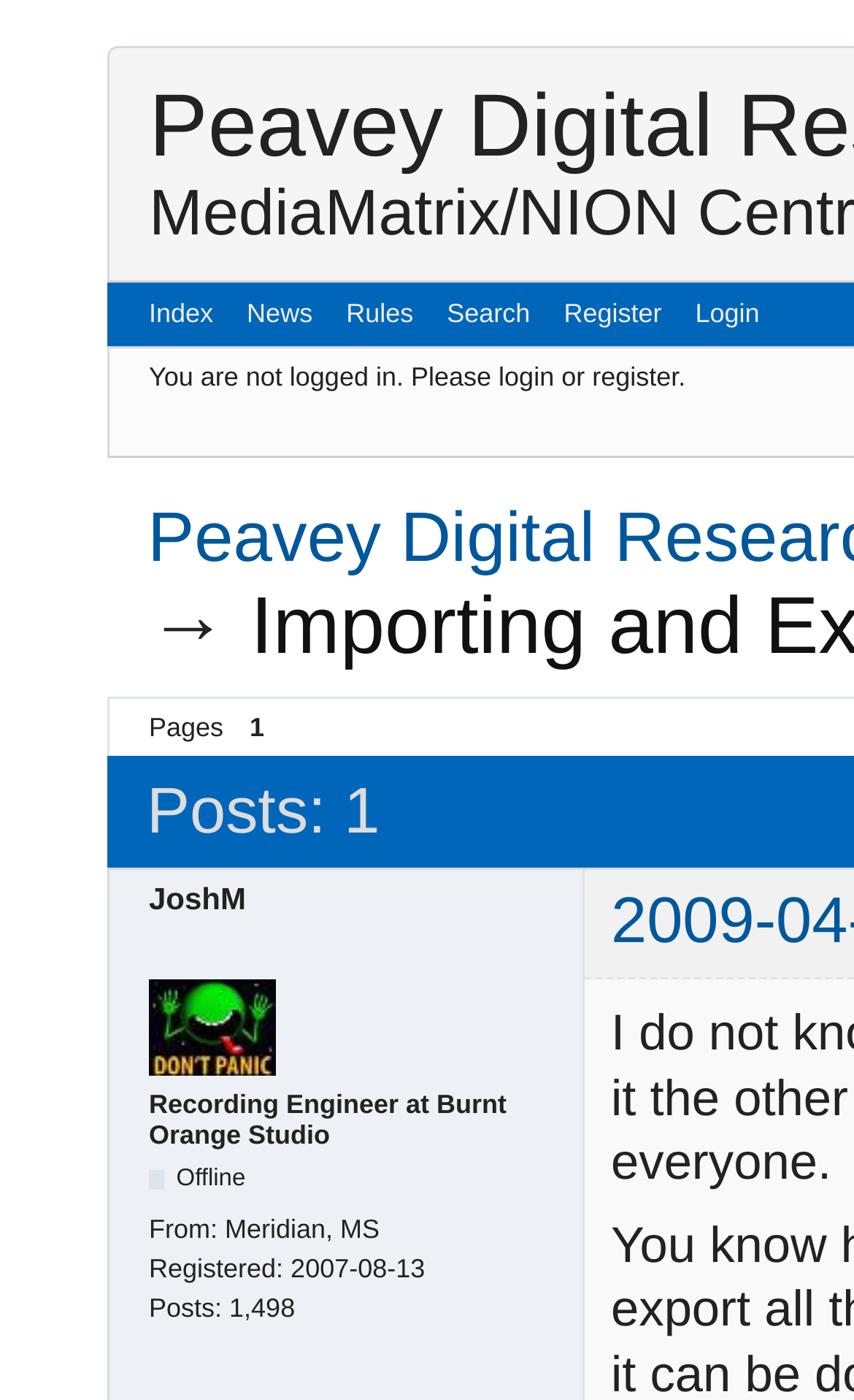Use the information in the screenshot to answer the question comprehensively: How many posts has the user made?

I found the number of posts by looking at the text element that says 'Posts: 1,498'.